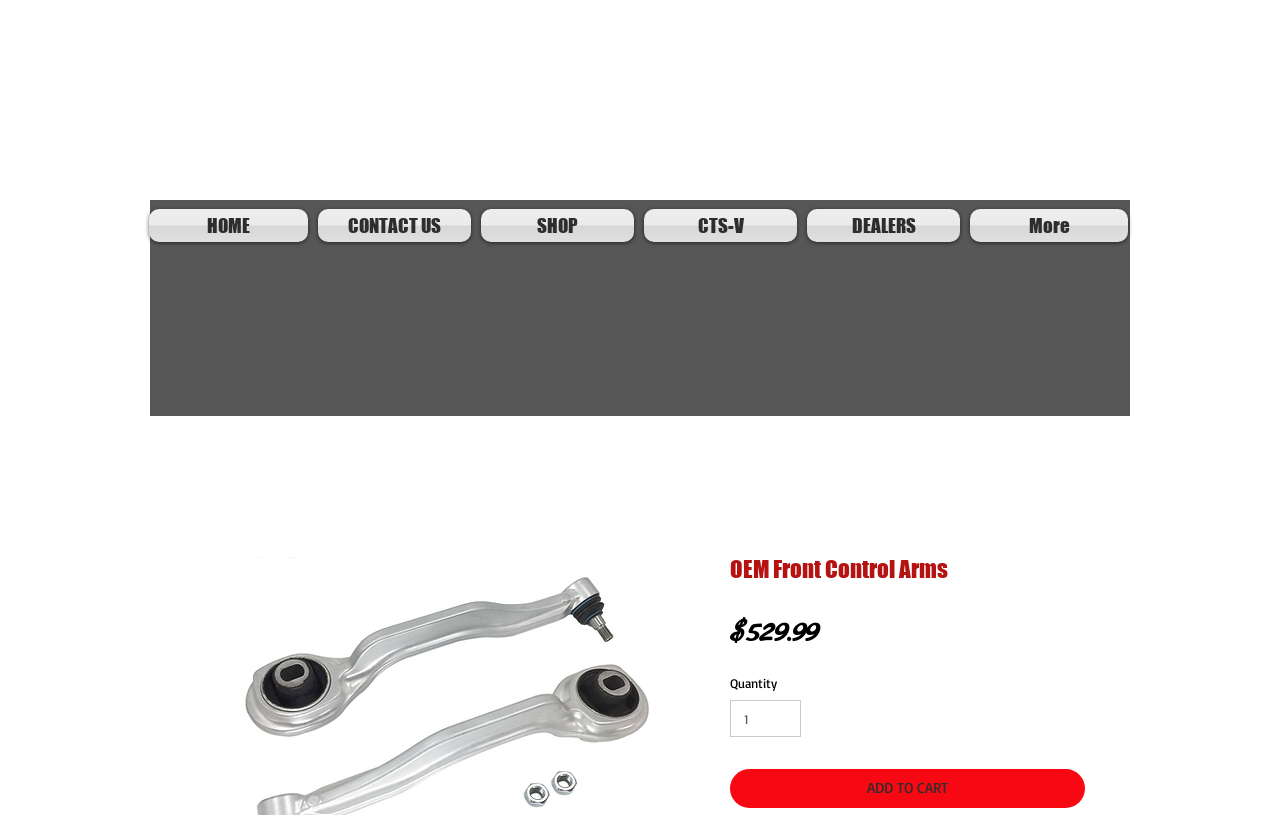Can you show the bounding box coordinates of the region to click on to complete the task described in the instruction: "view galleries"?

None